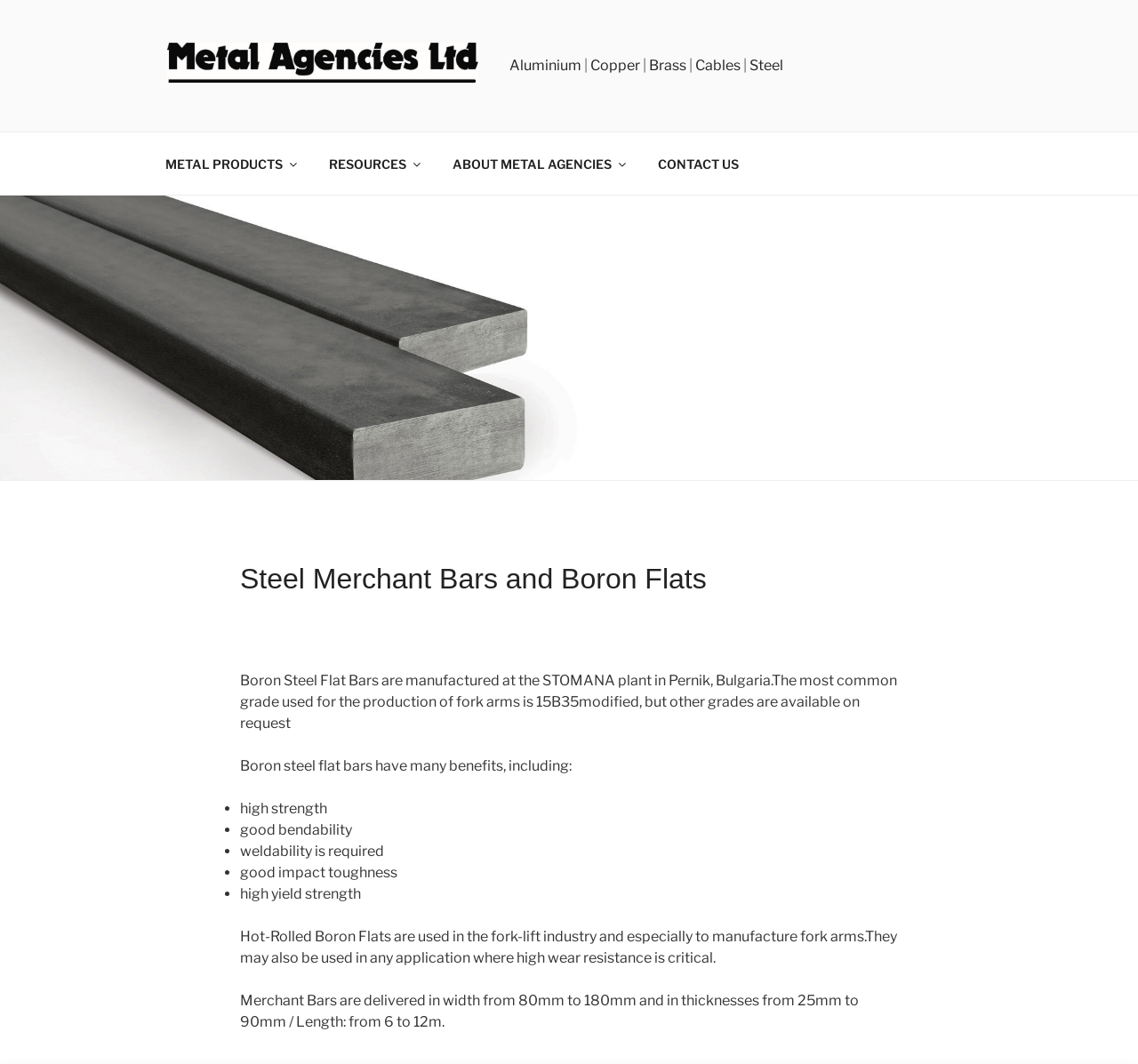Mark the bounding box of the element that matches the following description: "CONTACT US".

[0.564, 0.133, 0.662, 0.174]